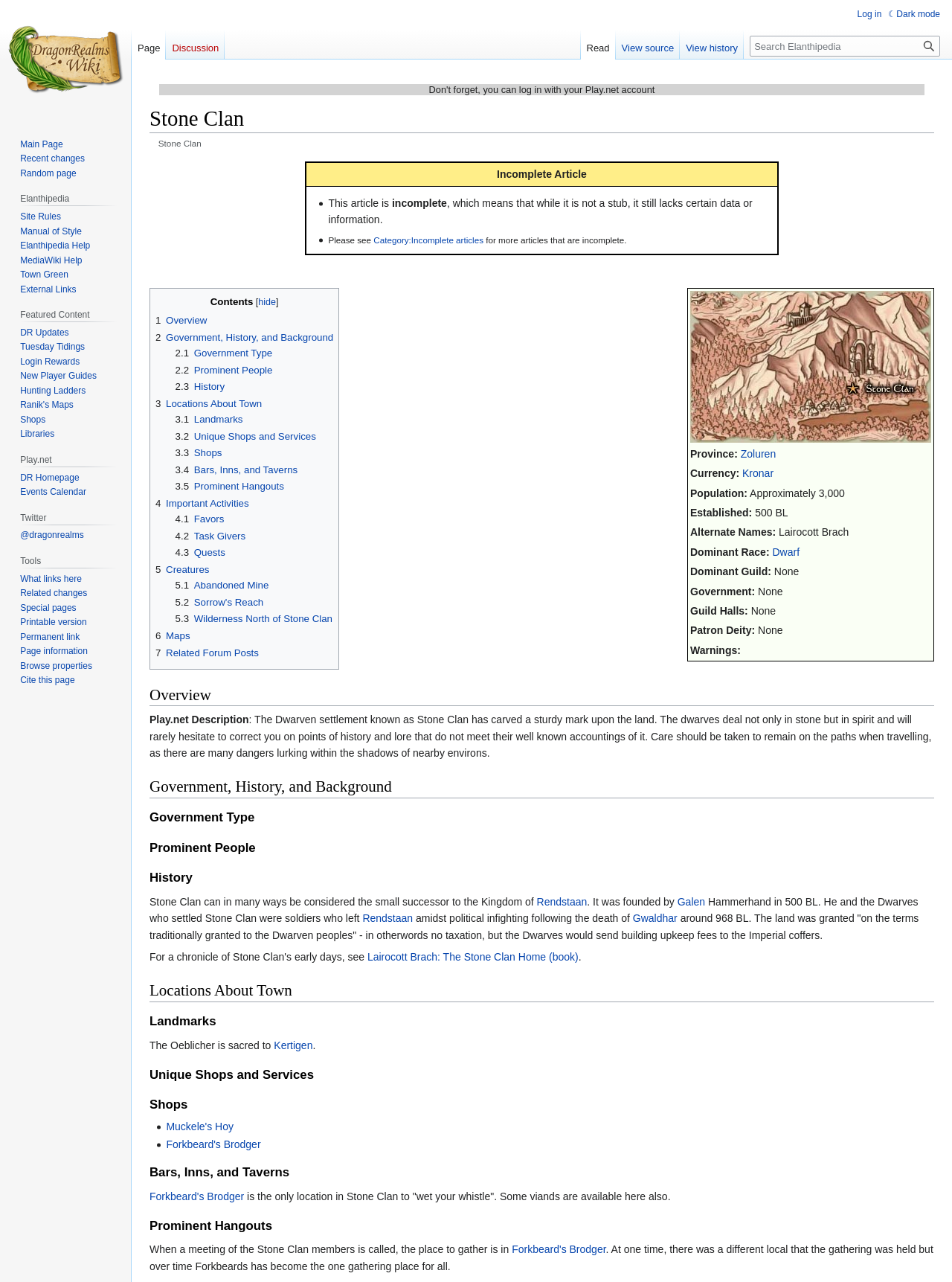What is the population of Stone Clan?
Using the image as a reference, give a one-word or short phrase answer.

Approximately 3,000